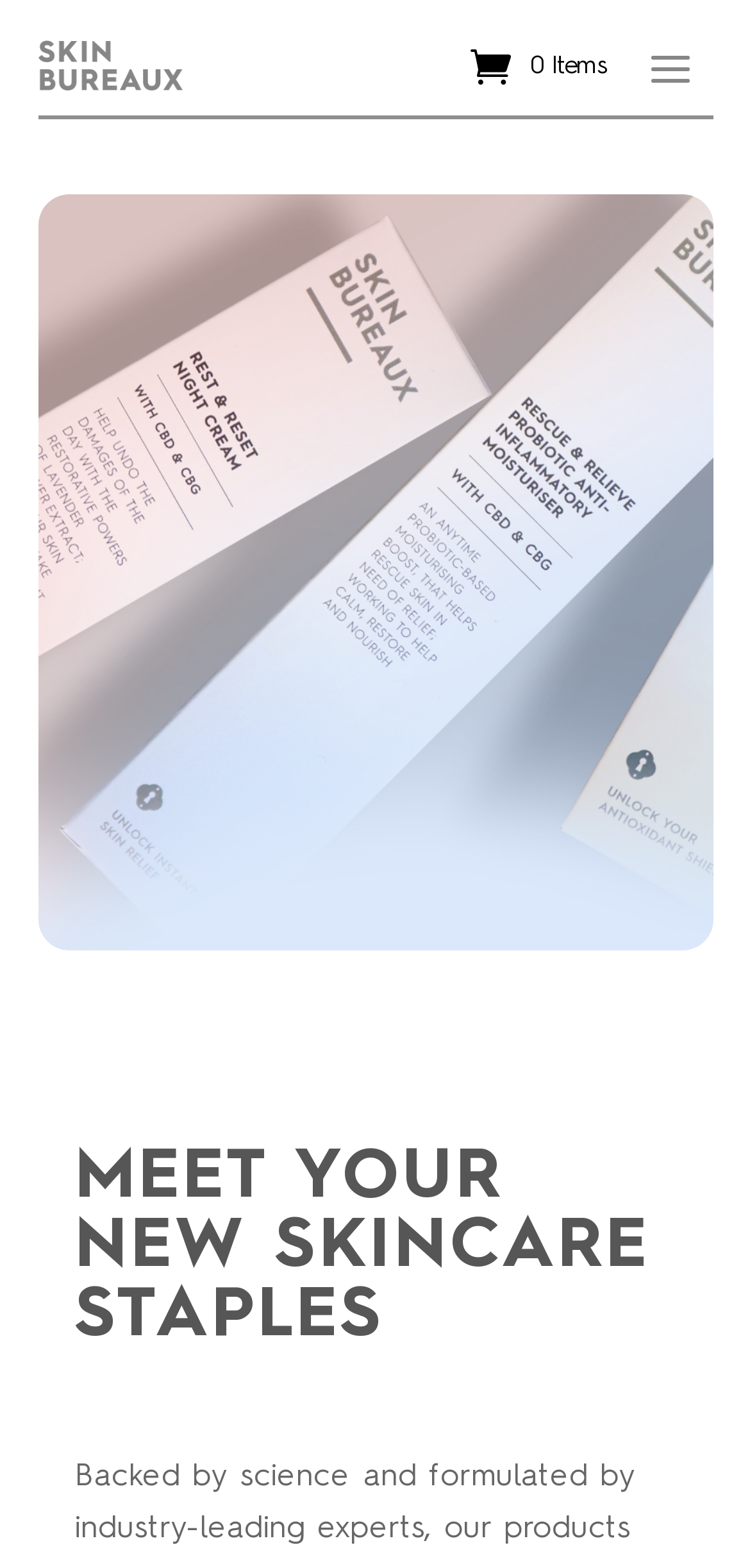Identify and provide the bounding box coordinates of the UI element described: "0 Items". The coordinates should be formatted as [left, top, right, bottom], with each number being a float between 0 and 1.

[0.627, 0.022, 0.809, 0.061]